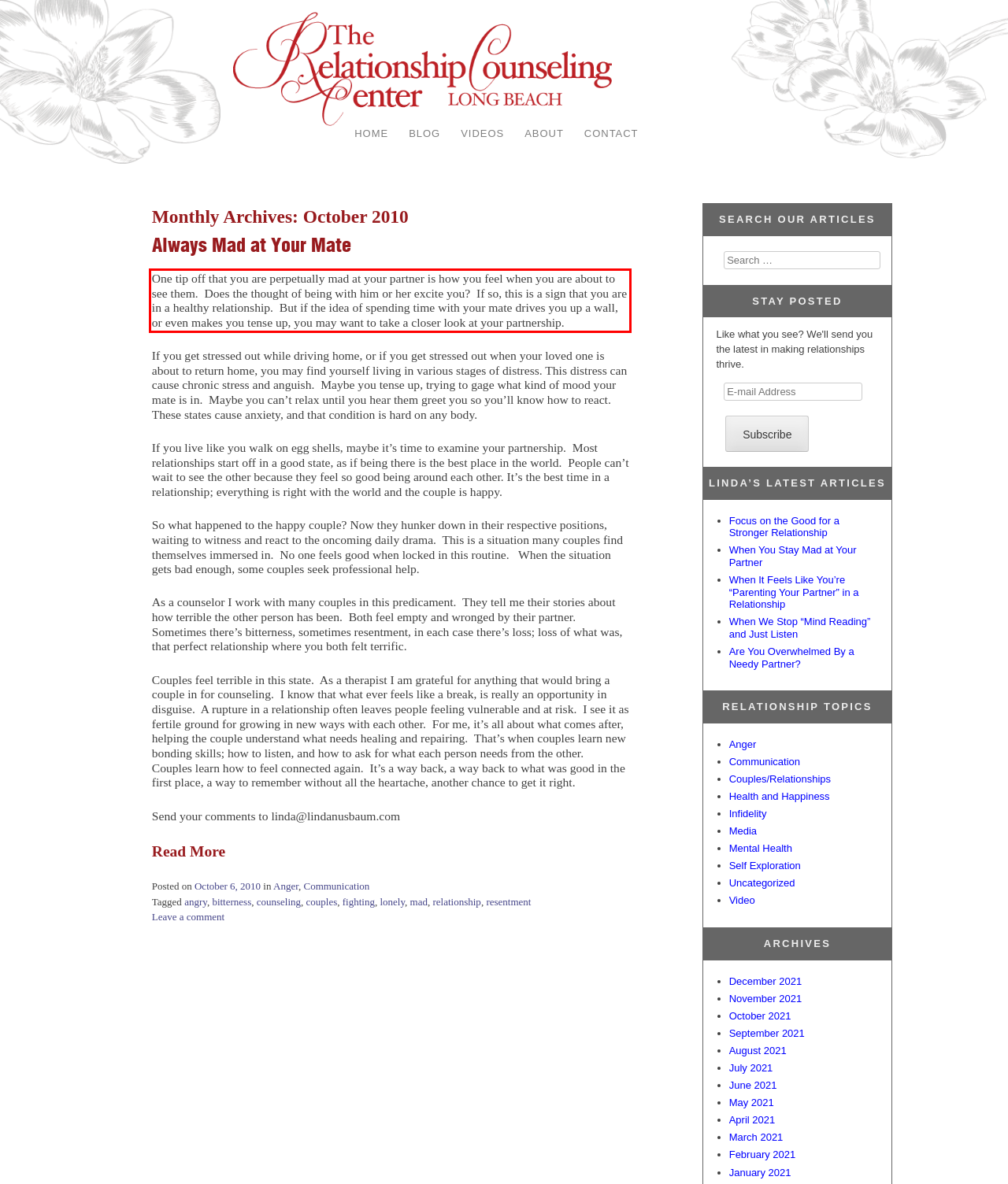Analyze the red bounding box in the provided webpage screenshot and generate the text content contained within.

One tip off that you are perpetually mad at your partner is how you feel when you are about to see them. Does the thought of being with him or her excite you? If so, this is a sign that you are in a healthy relationship. But if the idea of spending time with your mate drives you up a wall, or even makes you tense up, you may want to take a closer look at your partnership.